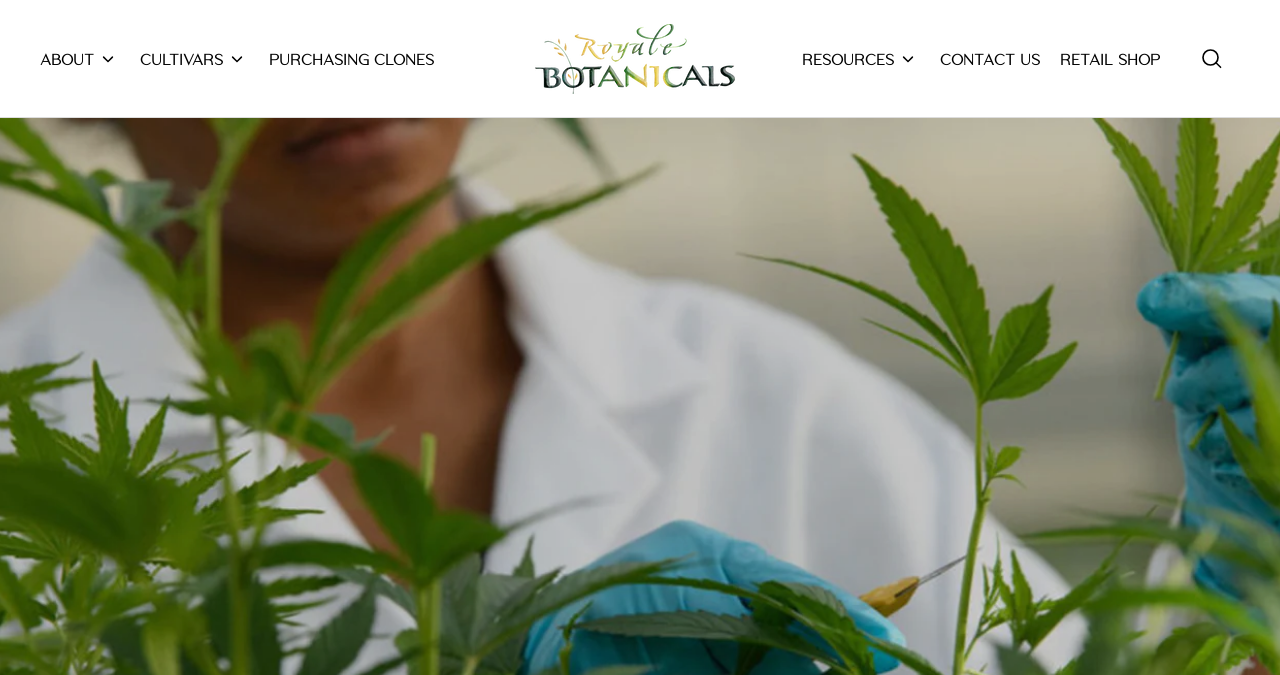Determine the bounding box coordinates of the section to be clicked to follow the instruction: "go to contact us page". The coordinates should be given as four float numbers between 0 and 1, formatted as [left, top, right, bottom].

[0.734, 0.068, 0.812, 0.105]